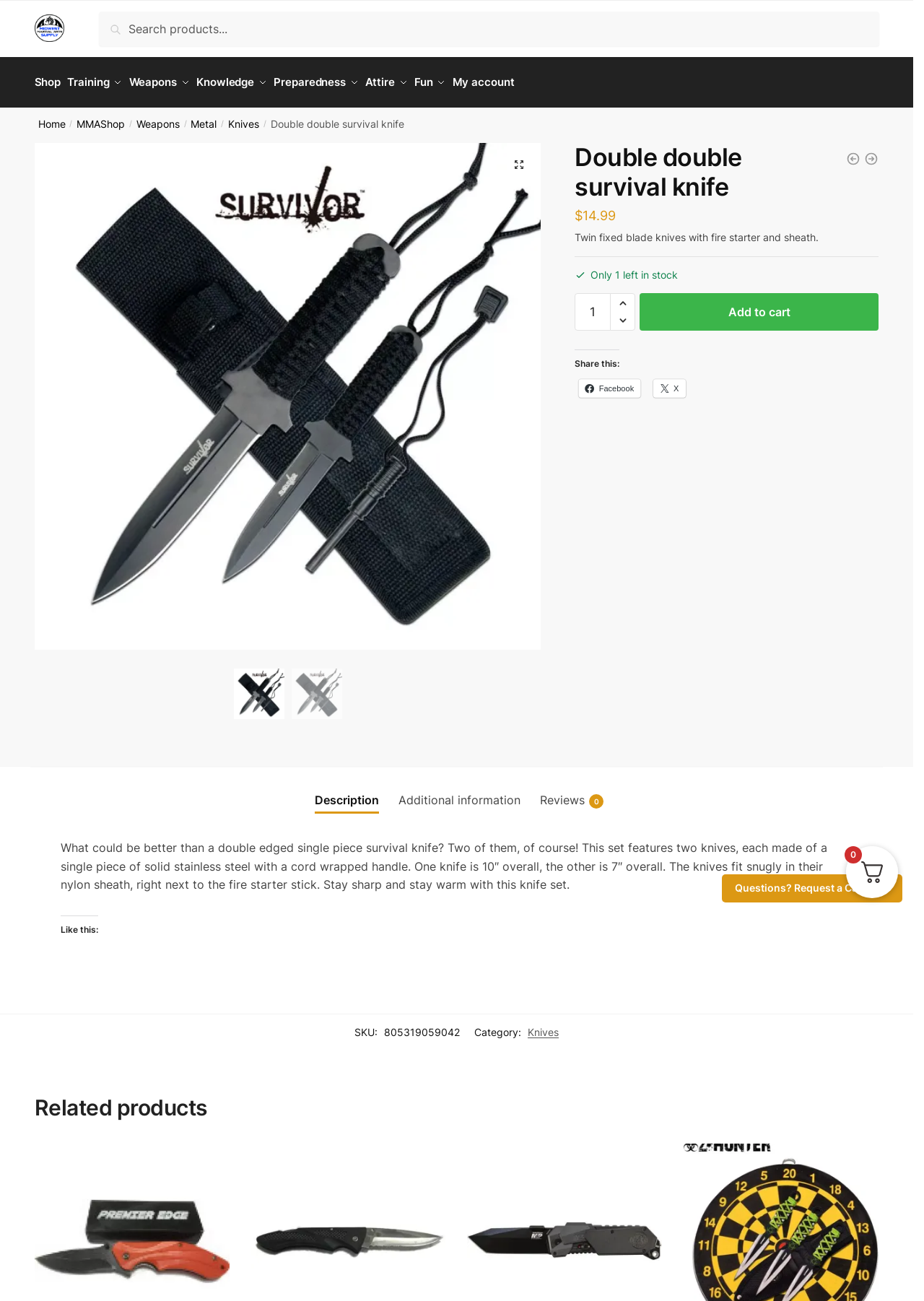Use a single word or phrase to answer the question:
How many items are left in stock?

One